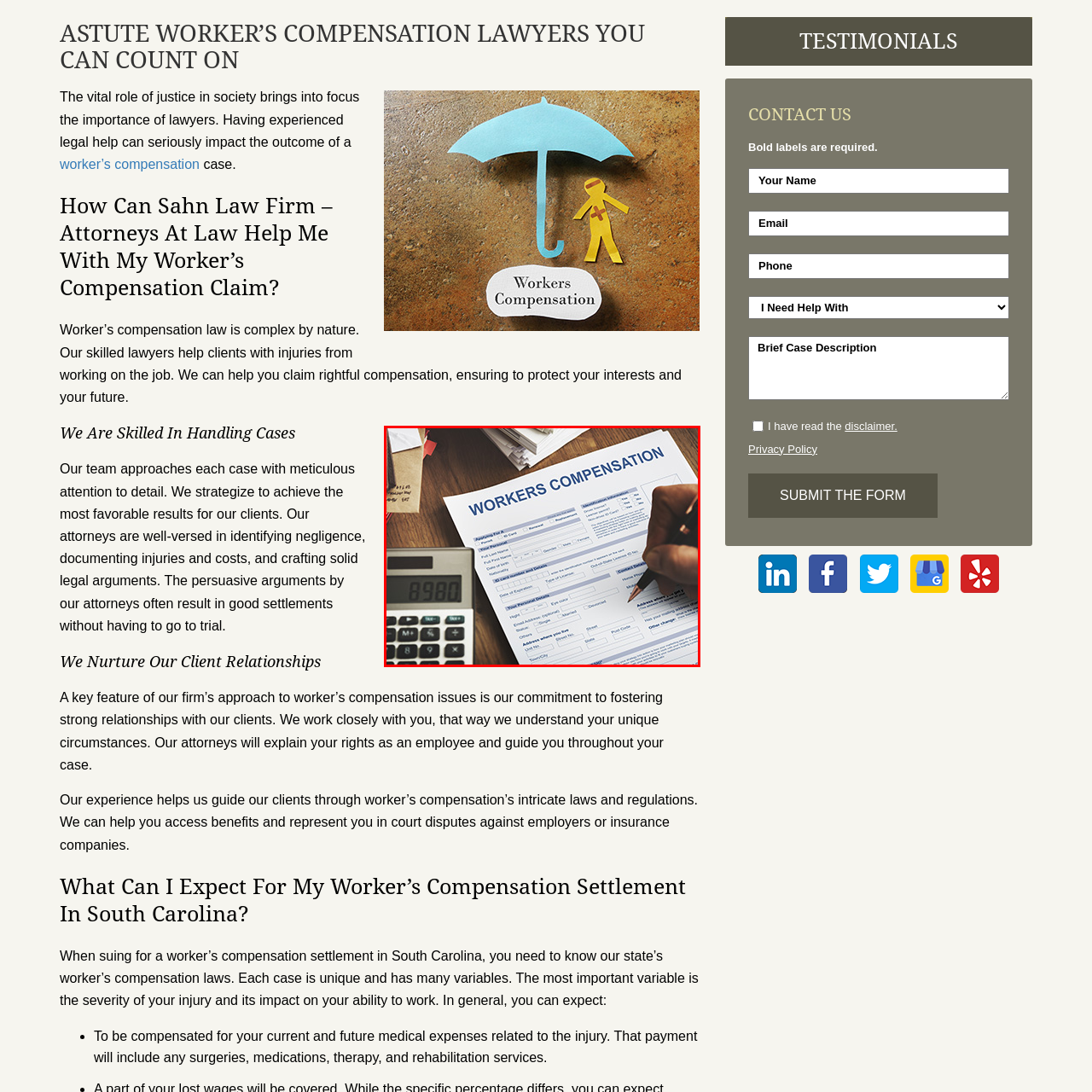Pay attention to the section outlined in red, Is the setting conducive to a legal discussion? 
Reply with a single word or phrase.

Yes